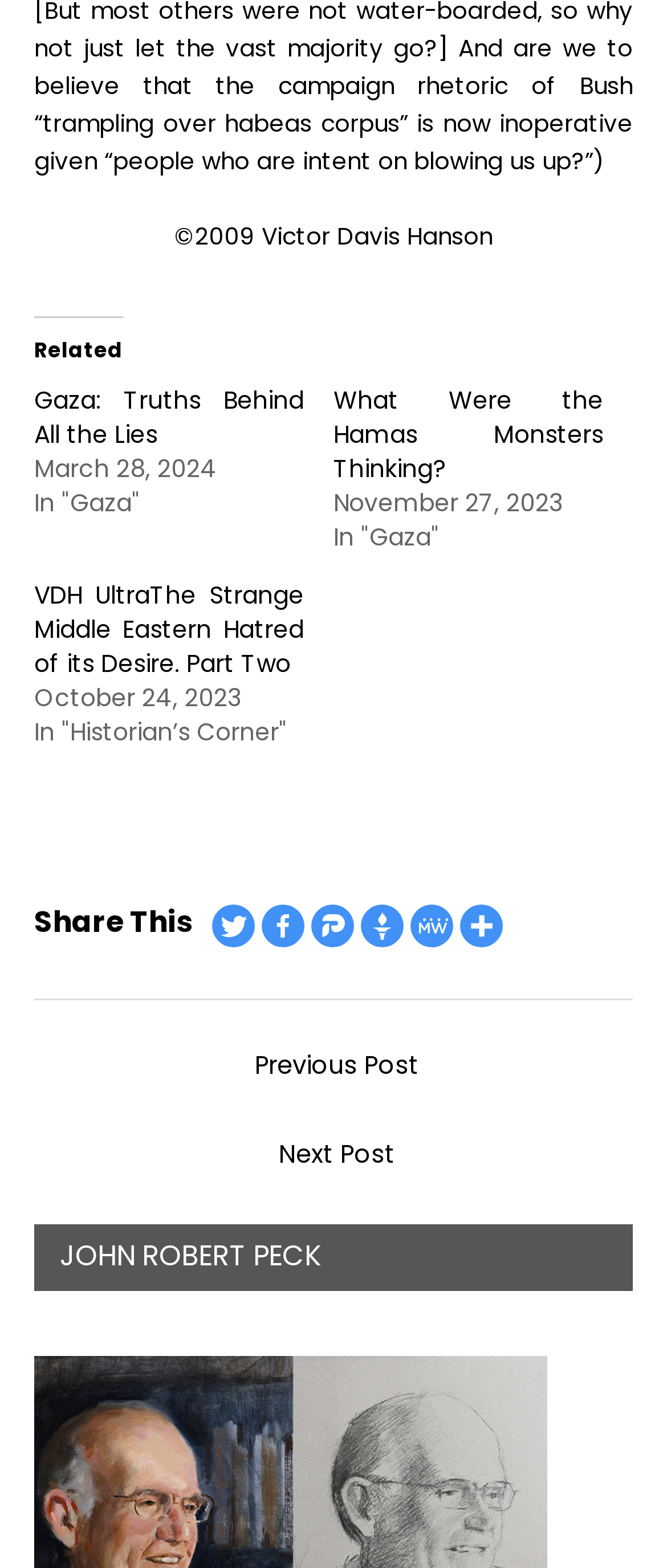Locate the bounding box coordinates of the clickable part needed for the task: "Share this on Twitter".

[0.318, 0.577, 0.382, 0.604]